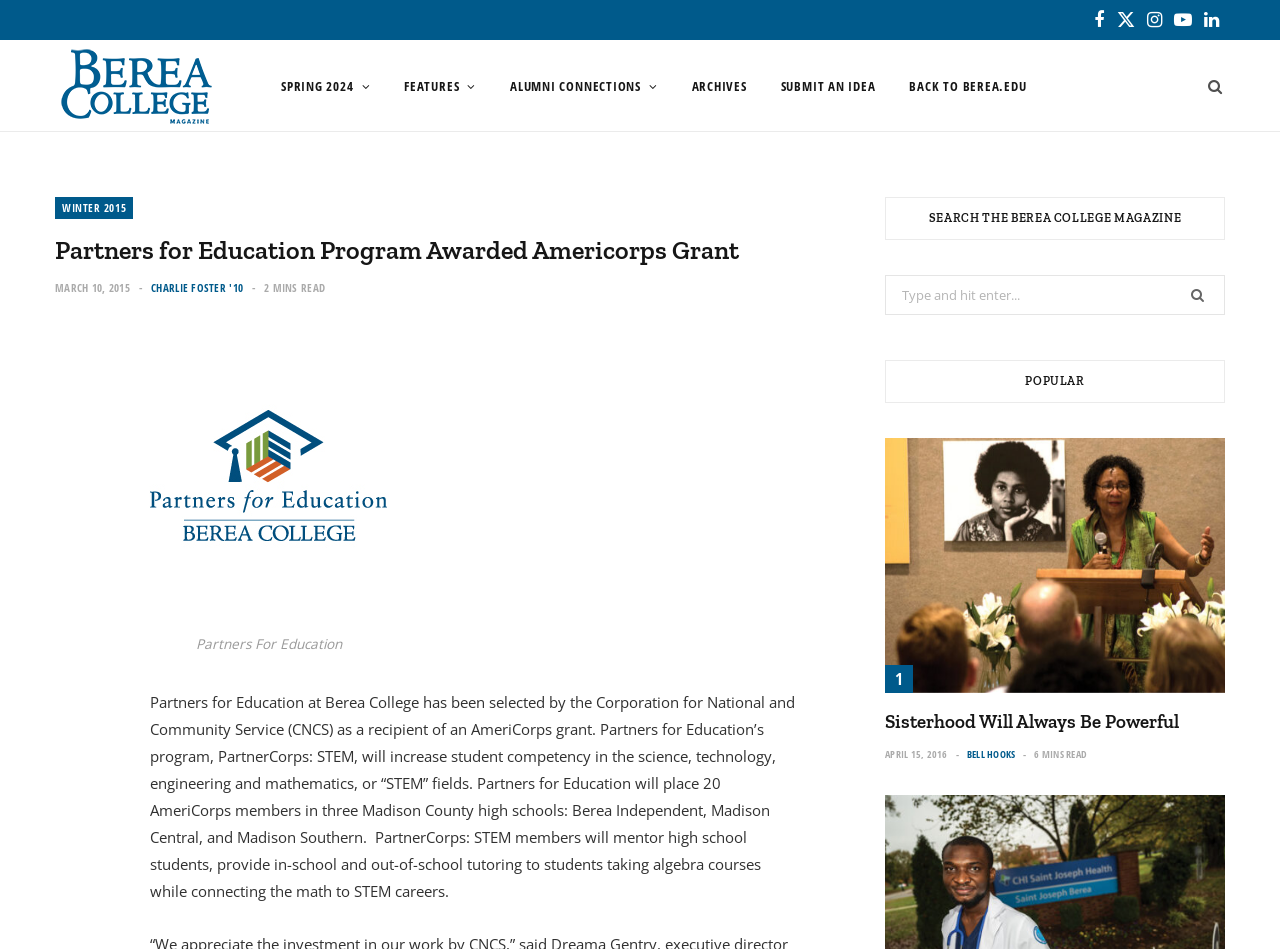Can you pinpoint the bounding box coordinates for the clickable element required for this instruction: "View the archives"? The coordinates should be four float numbers between 0 and 1, i.e., [left, top, right, bottom].

[0.529, 0.043, 0.595, 0.138]